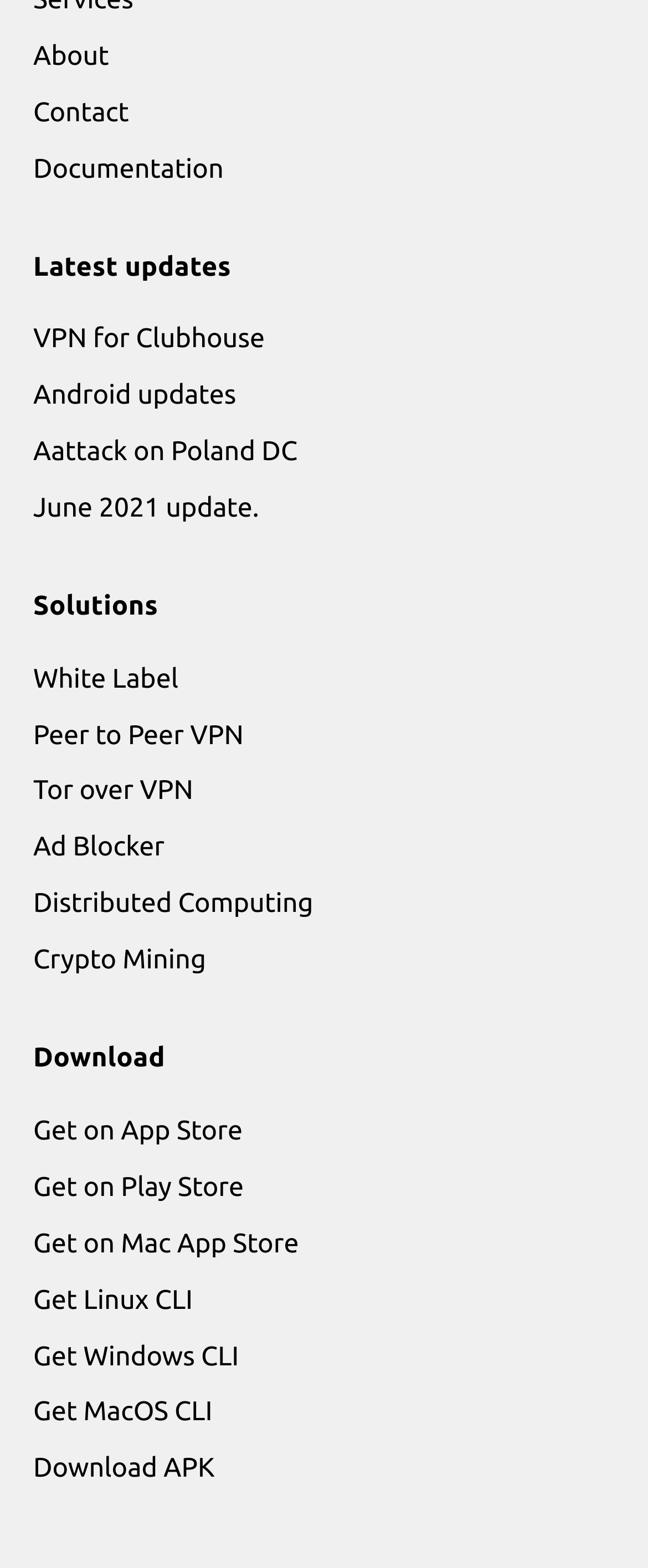Use a single word or phrase to answer the question:
How many navigation sections are there?

3